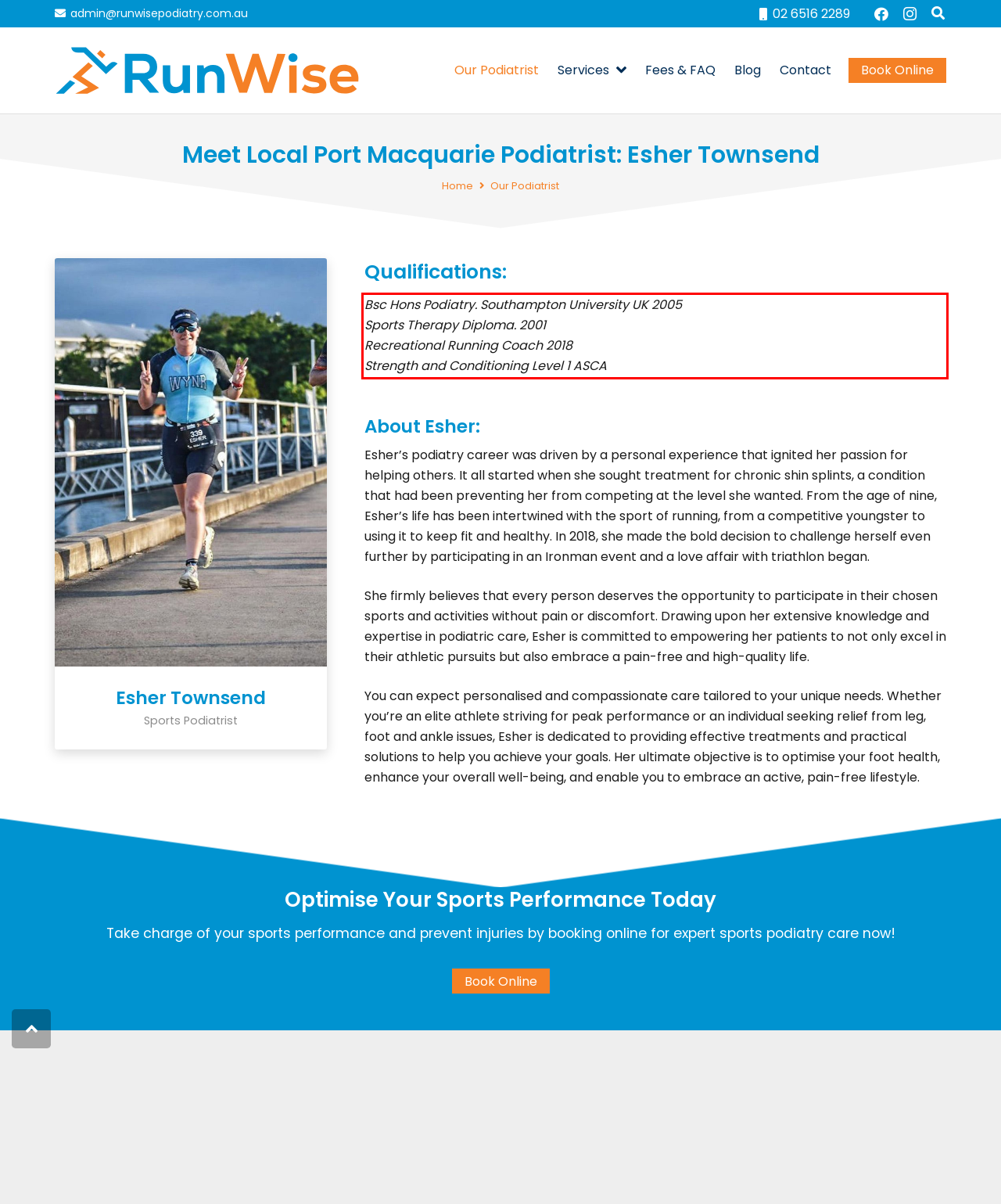Please perform OCR on the text content within the red bounding box that is highlighted in the provided webpage screenshot.

Bsc Hons Podiatry. Southampton University UK 2005 Sports Therapy Diploma. 2001 Recreational Running Coach 2018 Strength and Conditioning Level 1 ASCA